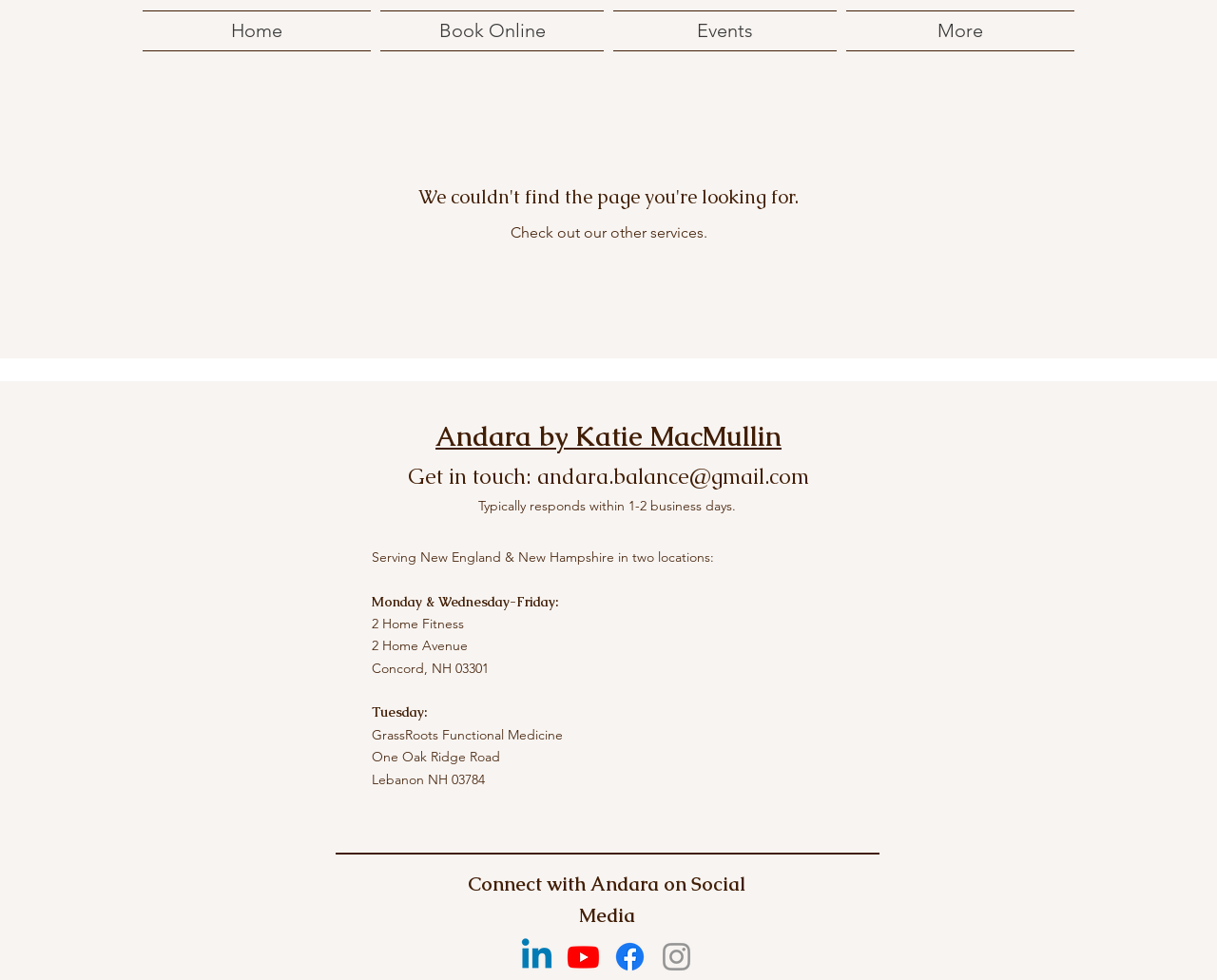Please locate the bounding box coordinates of the element that should be clicked to achieve the given instruction: "View Google Maps".

[0.502, 0.592, 0.788, 0.826]